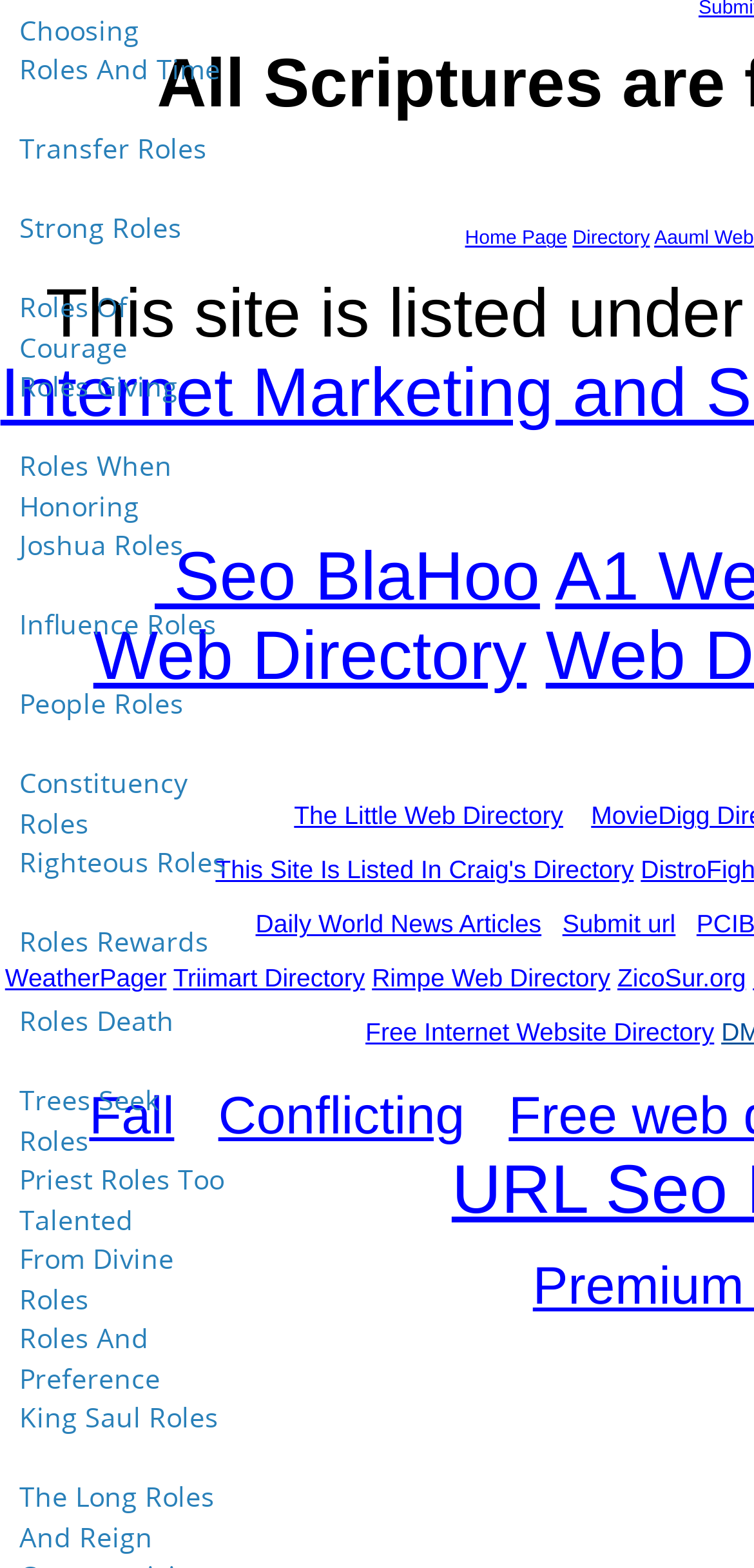Provide your answer in one word or a succinct phrase for the question: 
How many directories are listed on this webpage?

5